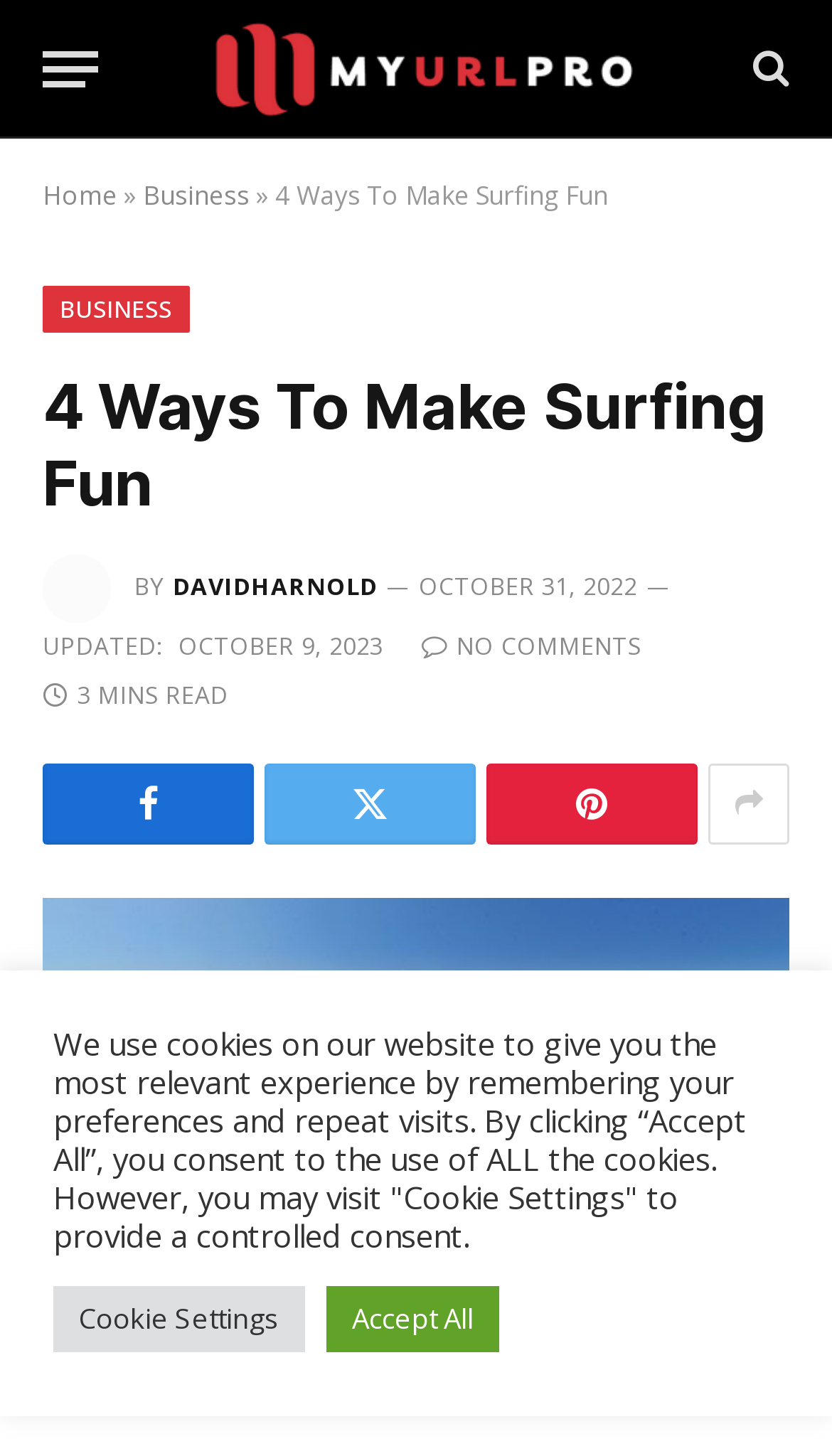Using the information in the image, could you please answer the following question in detail:
What is the author of the article?

I found the author's name by looking at the text next to the 'BY' label, which is 'DAVIDHARNOLD'.